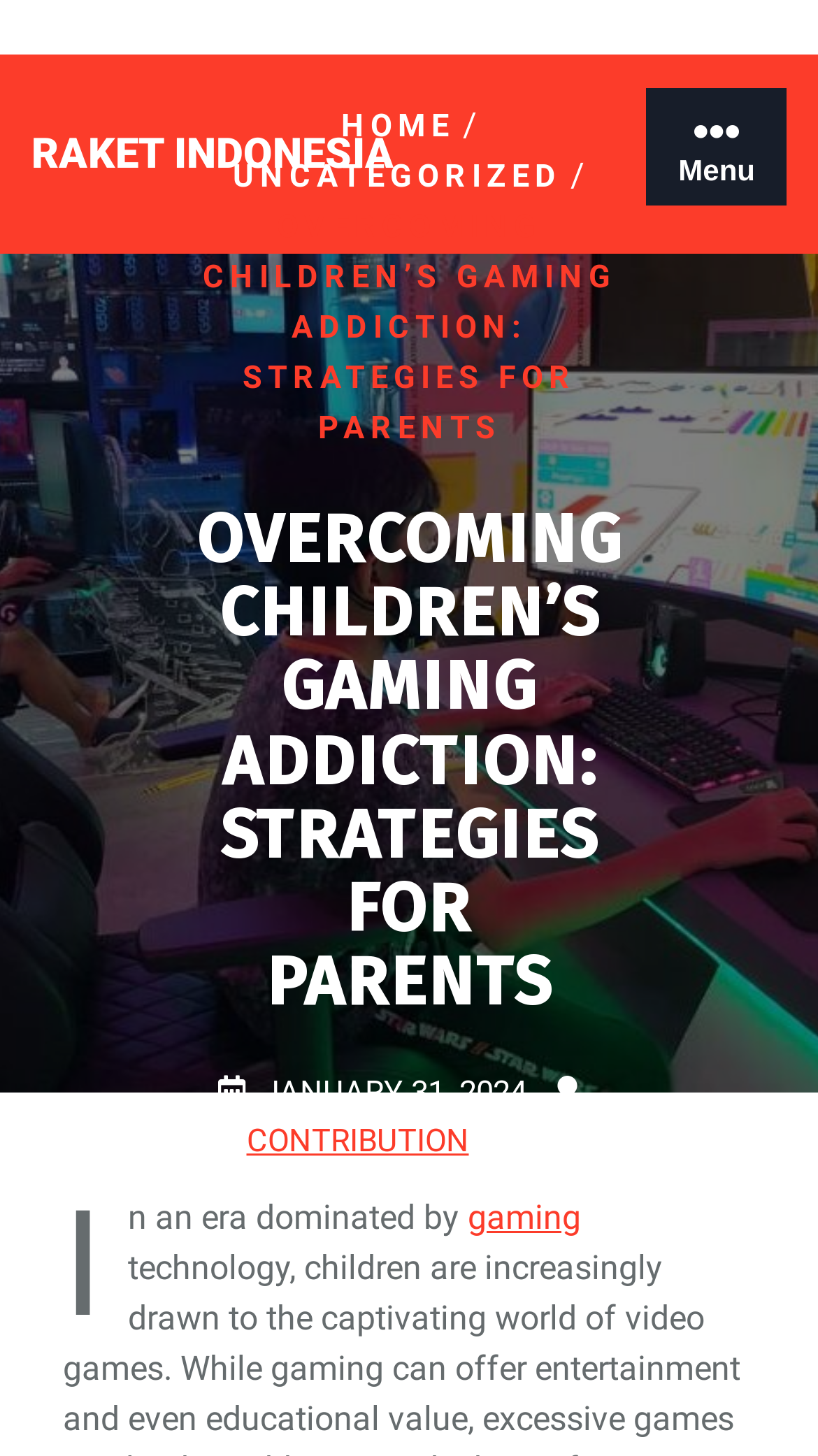What is the name of the website?
From the details in the image, provide a complete and detailed answer to the question.

The name of the website can be found in the link element with the text 'RAKET INDONESIA', which is located at the top of the webpage.